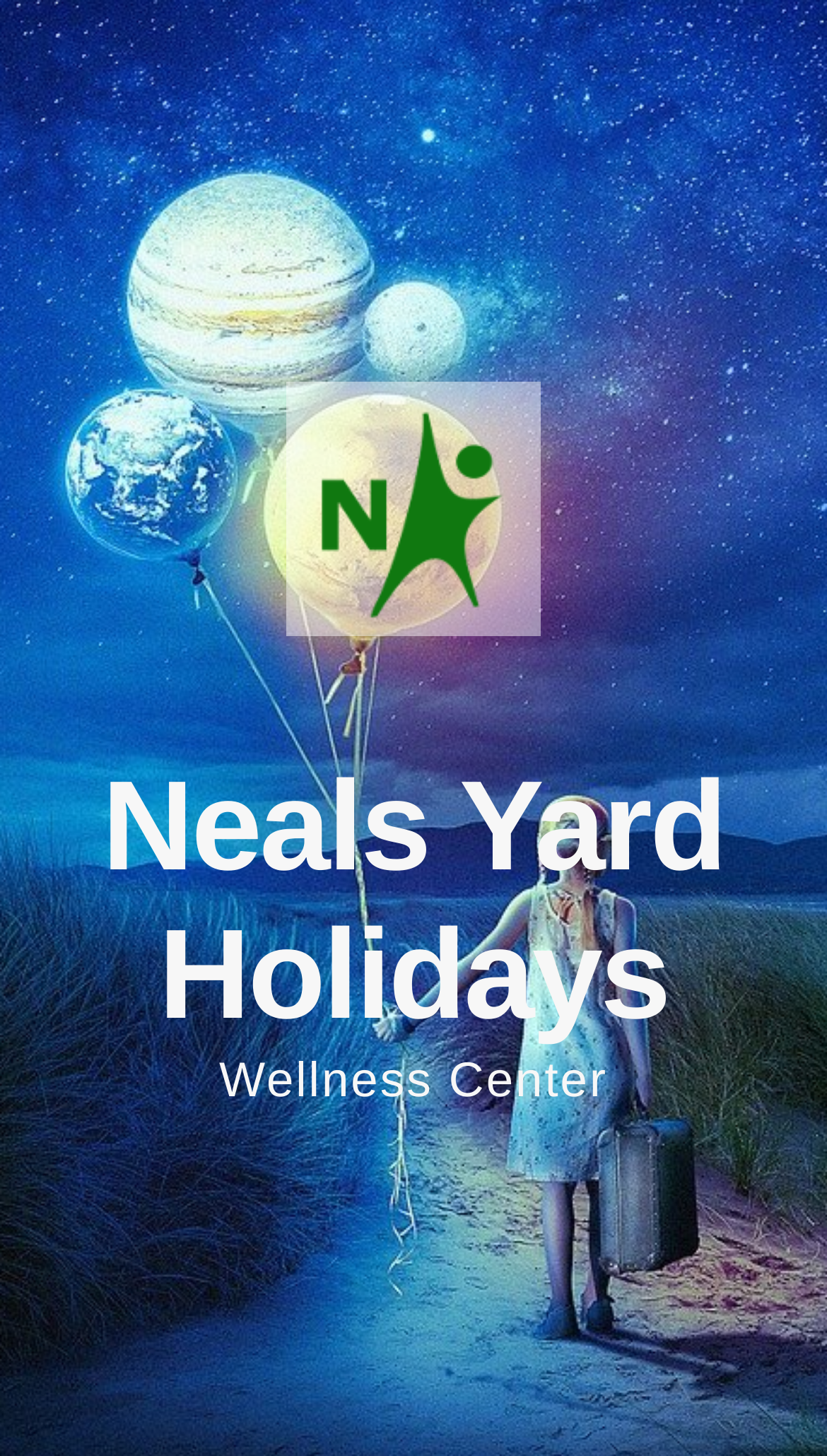Find the primary header on the webpage and provide its text.

Wellness Practices for Prostate Health